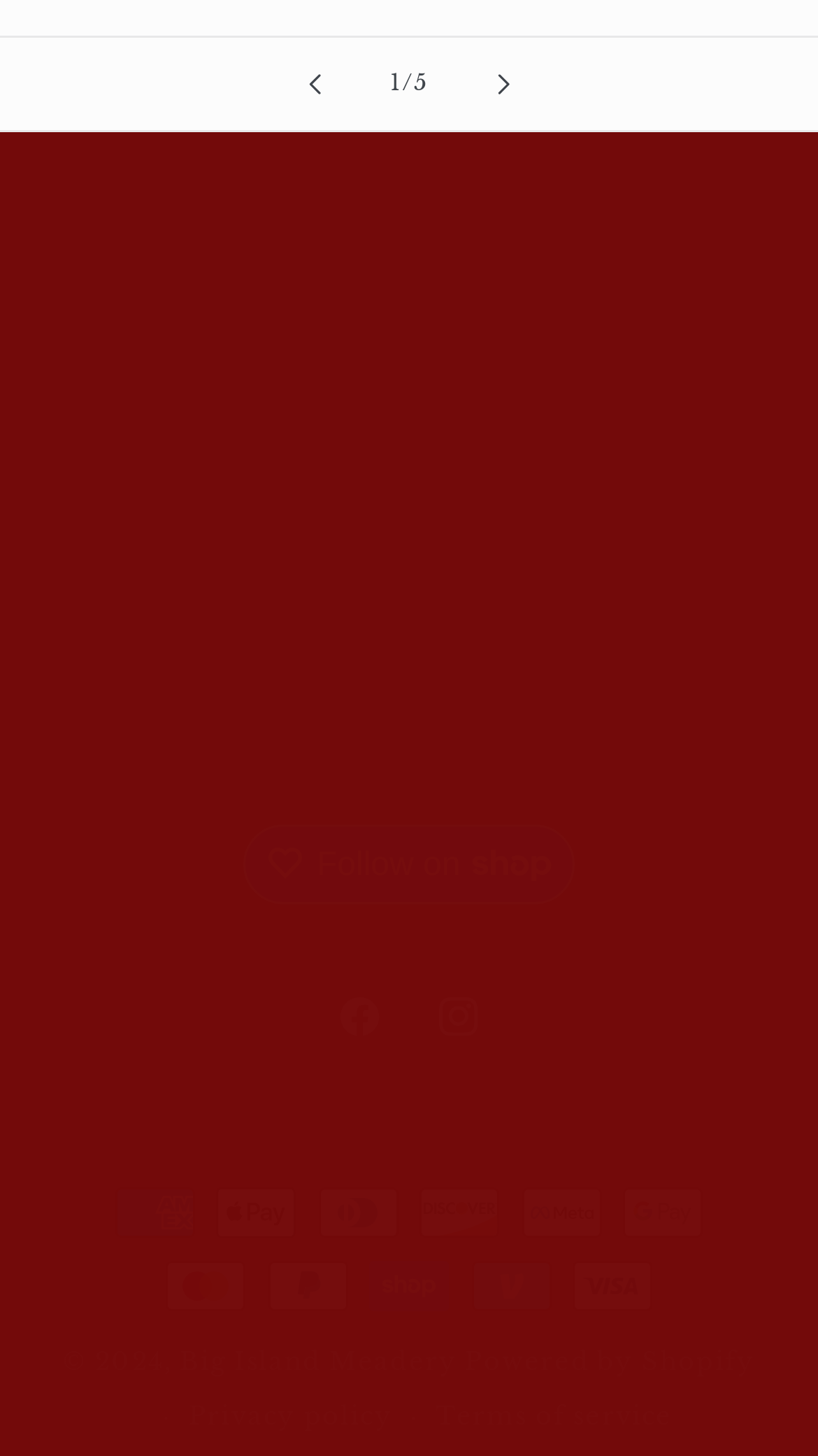What social media platforms can you follow the business on? Please answer the question using a single word or phrase based on the image.

Facebook, Instagram, Shop